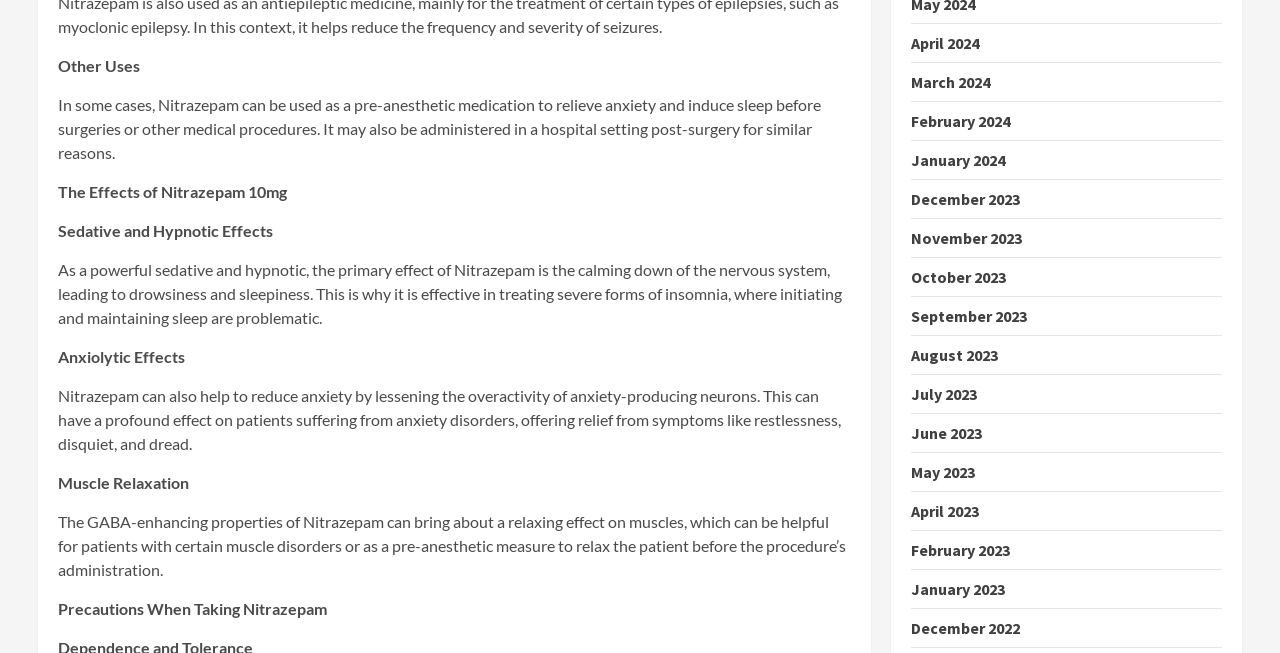What is Nitrazepam used for? Based on the screenshot, please respond with a single word or phrase.

Sedative and hypnotic